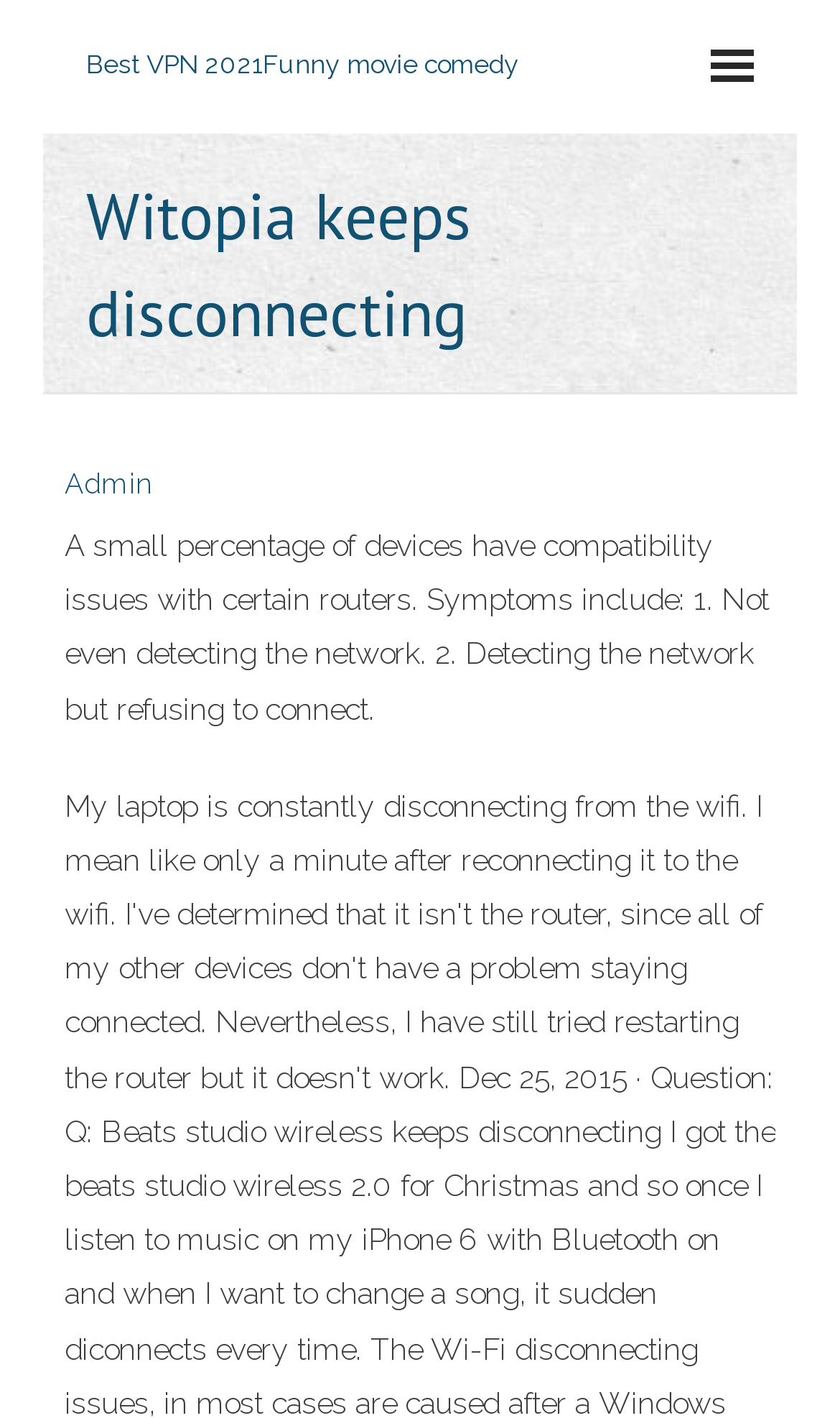What is the purpose of the link 'Best VPN 2021Funny movie comedy'?
Carefully examine the image and provide a detailed answer to the question.

The link 'Best VPN 2021Funny movie comedy' is likely to redirect the user to a webpage containing information about the best VPNs in 2021, which is relevant to the context of Witopia disconnecting issues.